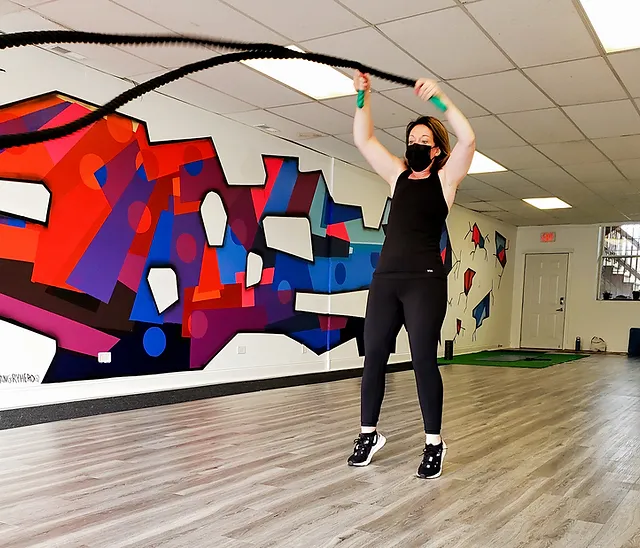Respond to the question with just a single word or phrase: 
What type of flooring is in the studio?

Wooden floor